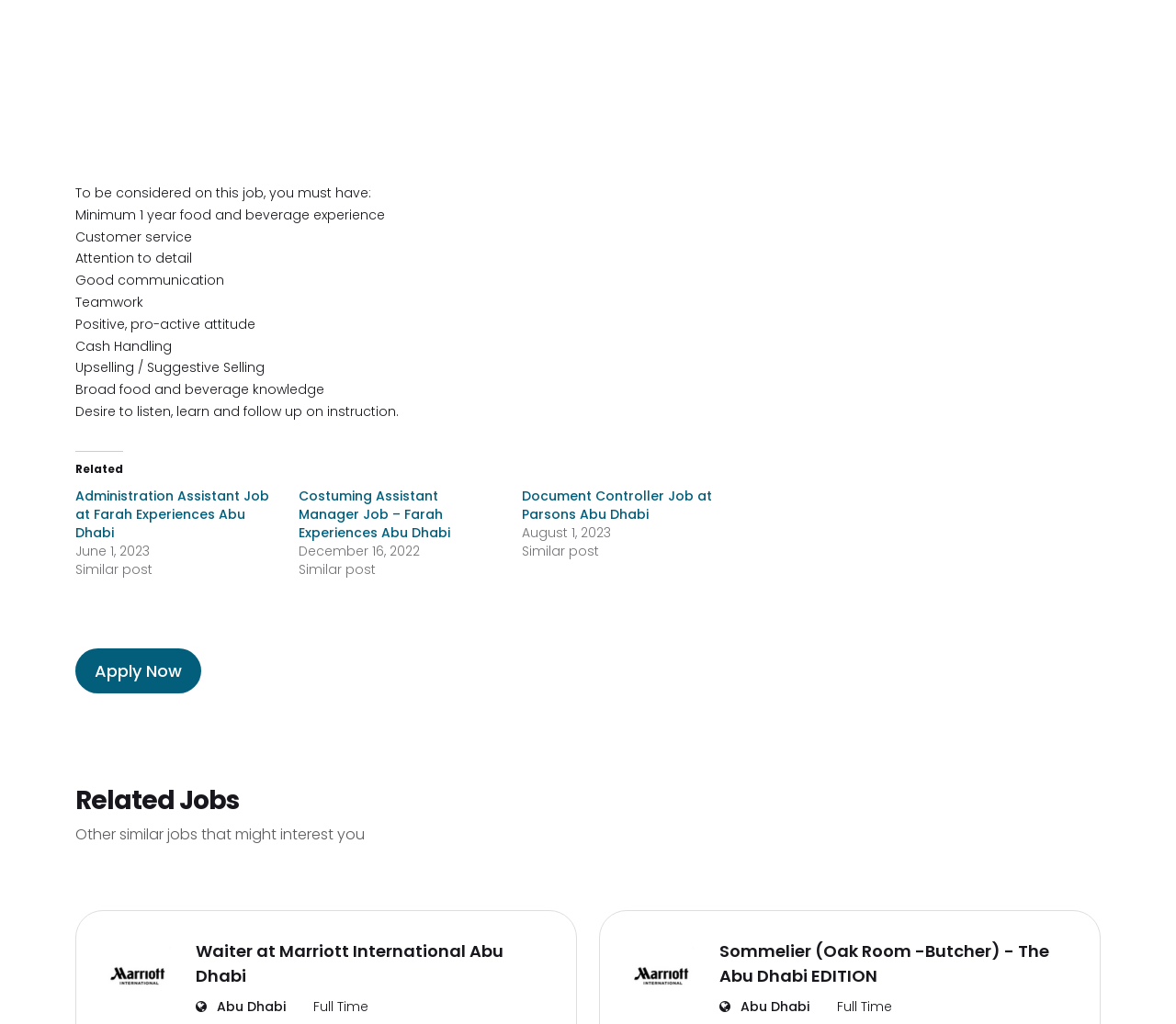What are the related jobs?
Answer the question using a single word or phrase, according to the image.

Administration Assistant, Costuming Assistant Manager, Document Controller